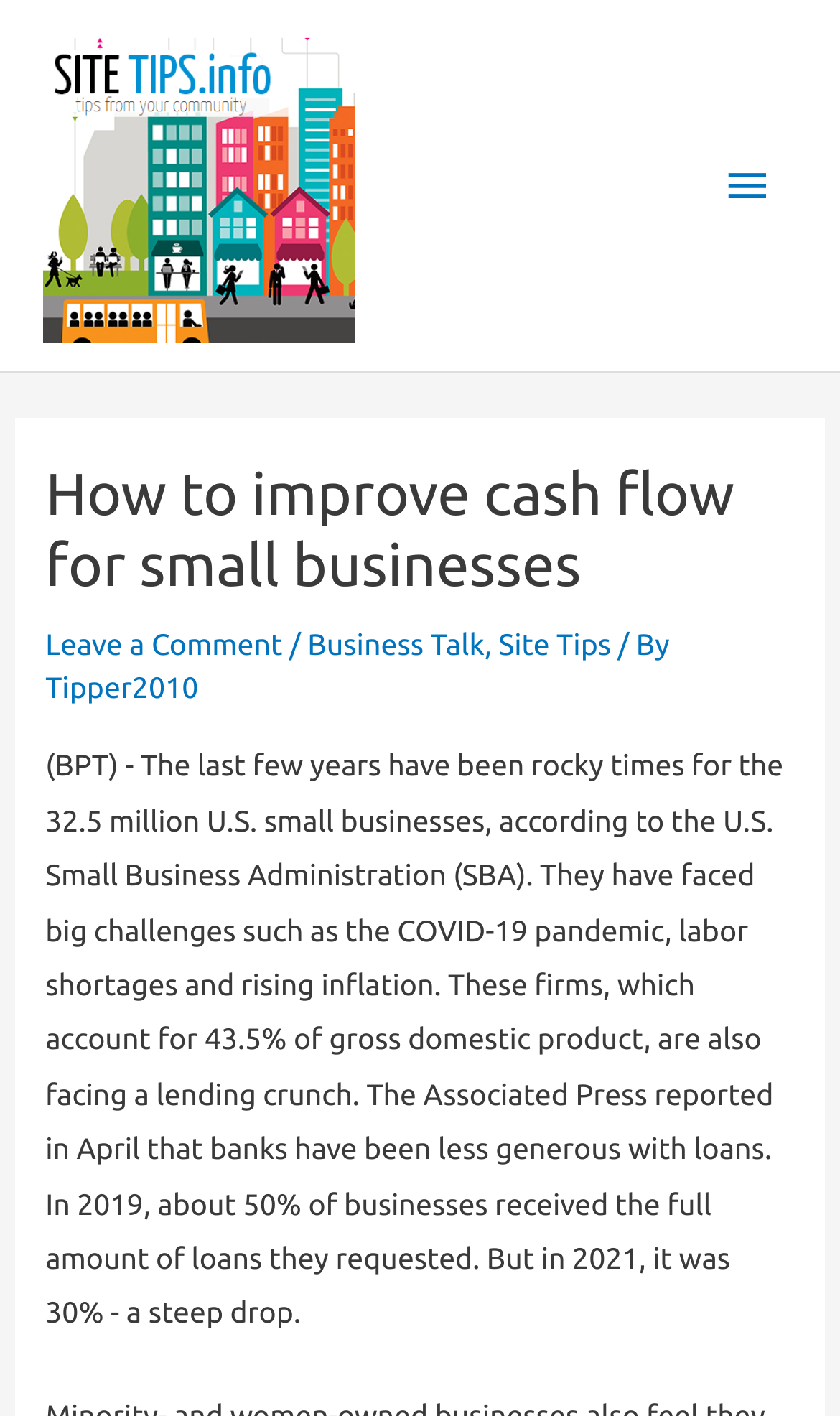Refer to the element description alt="Site Tips" and identify the corresponding bounding box in the screenshot. Format the coordinates as (top-left x, top-left y, bottom-right x, bottom-right y) with values in the range of 0 to 1.

[0.051, 0.117, 0.423, 0.141]